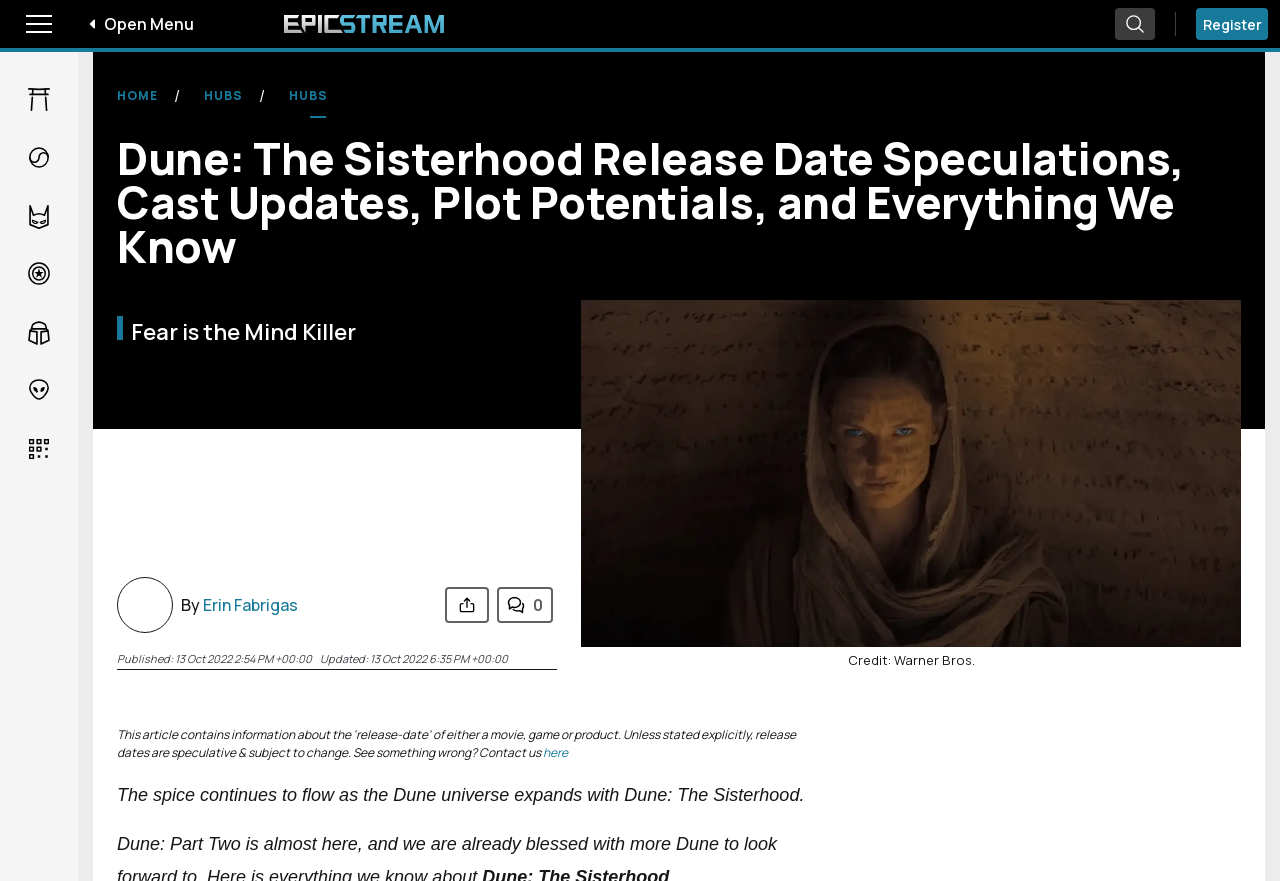Identify the bounding box coordinates for the region to click in order to carry out this instruction: "Open the menu". Provide the coordinates using four float numbers between 0 and 1, formatted as [left, top, right, bottom].

[0.0, 0.0, 0.062, 0.054]